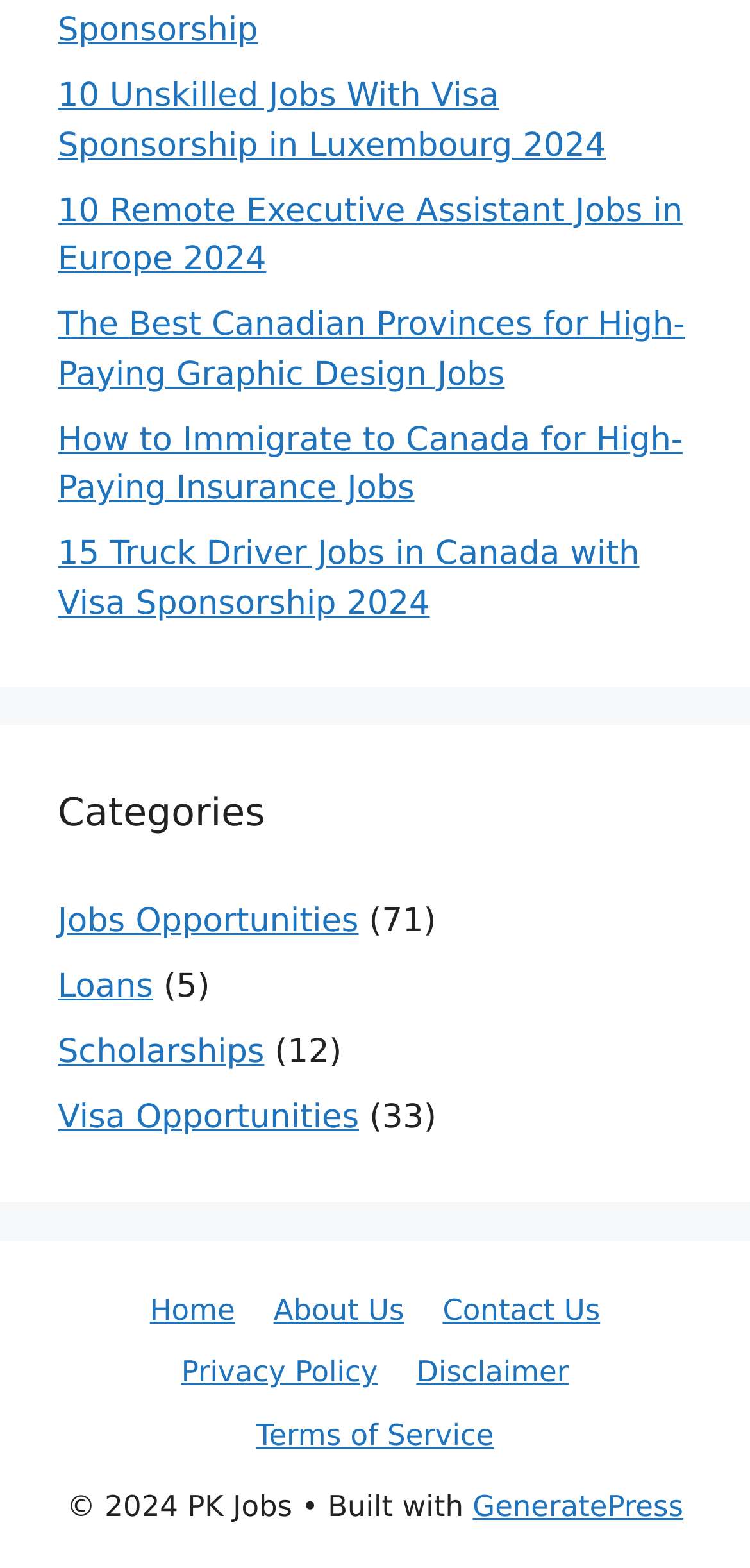What type of jobs are listed on this webpage? Analyze the screenshot and reply with just one word or a short phrase.

Various jobs